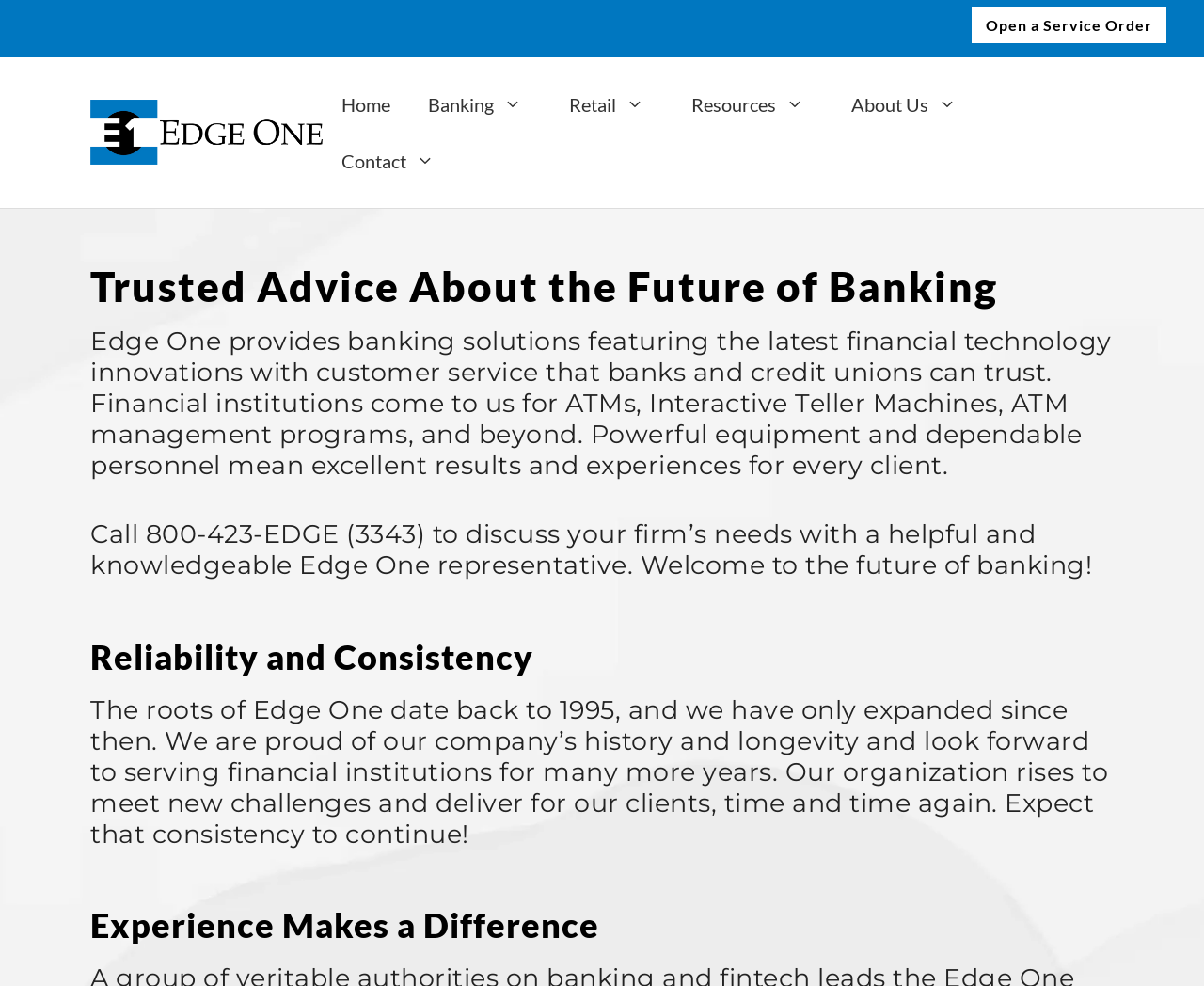Can you locate the main headline on this webpage and provide its text content?

Trusted Advice About the Future of Banking